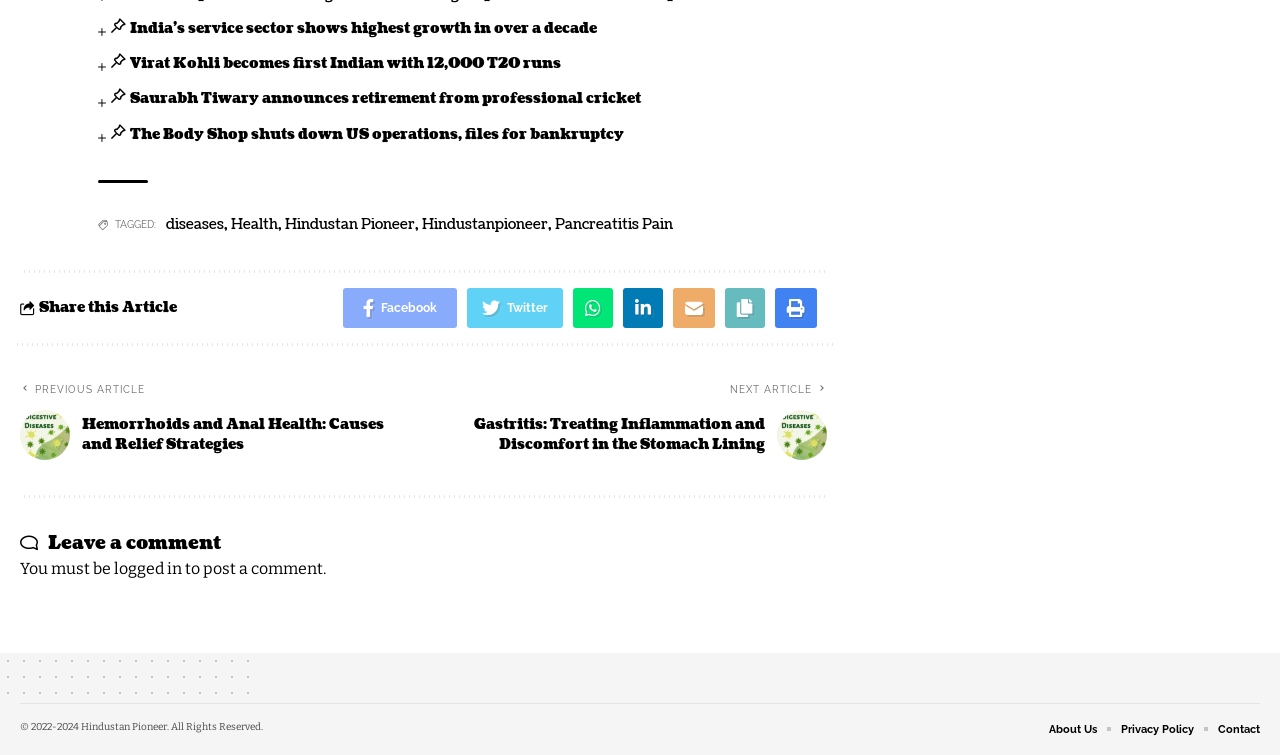Find the bounding box coordinates of the clickable area that will achieve the following instruction: "Visit the About Us page".

[0.82, 0.952, 0.857, 0.98]